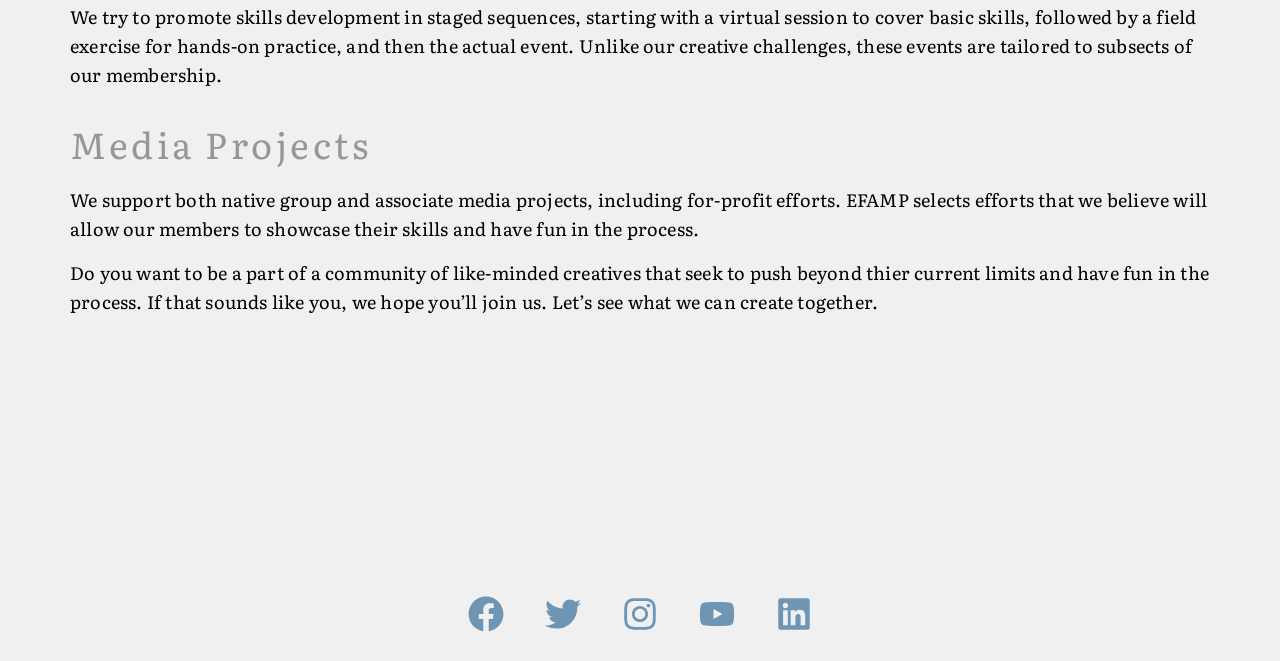Using details from the image, please answer the following question comprehensively:
What is the tone of the text?

The text has an inviting tone, as it encourages readers to join the community and be part of a group of like-minded creatives who want to push beyond their current limits and have fun in the process.